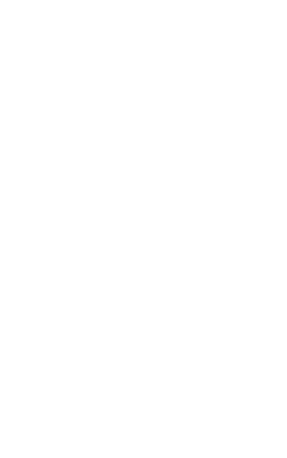Answer the question with a brief word or phrase:
What aspect of culture is emphasized in the article?

Jewish culture